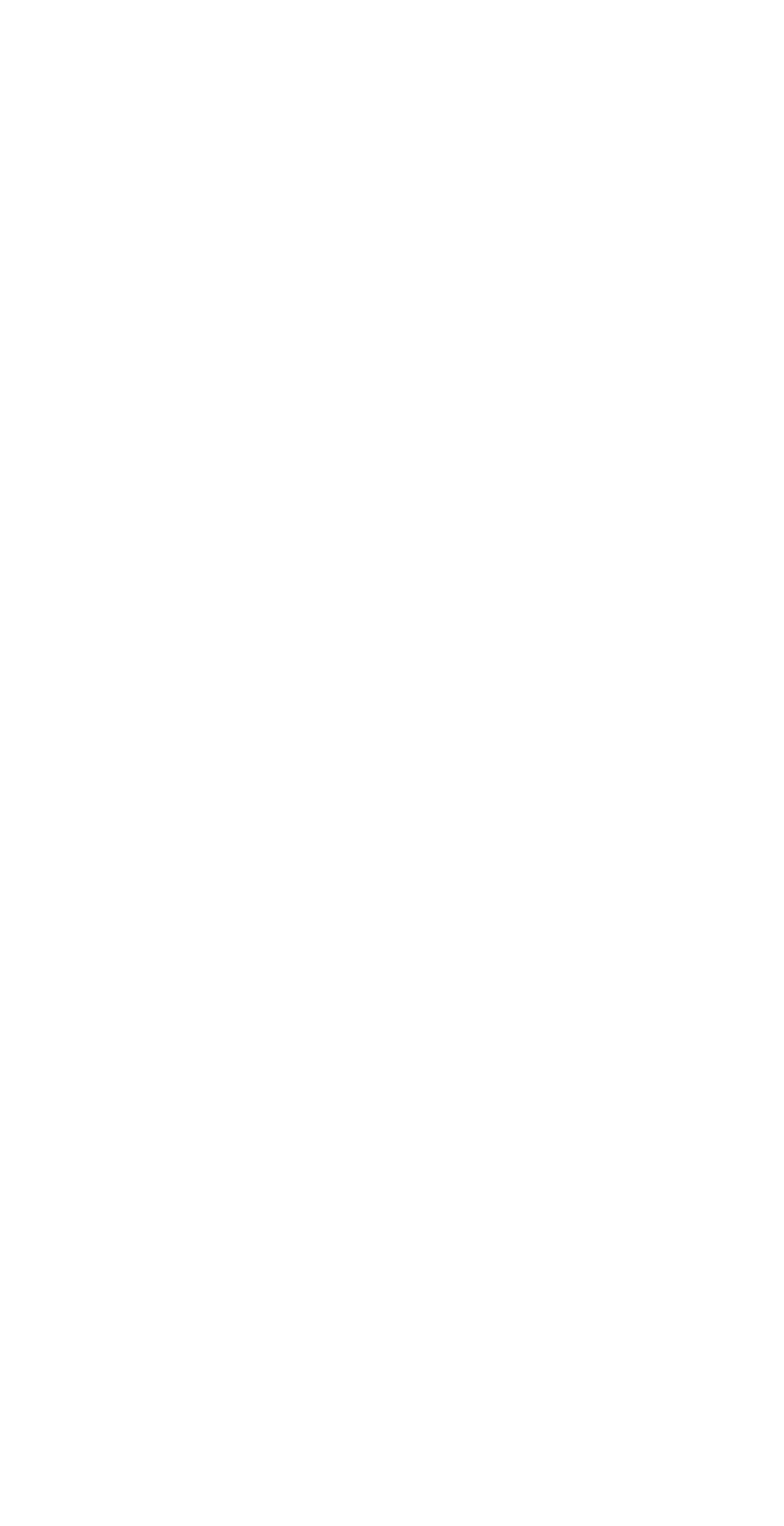Please provide a detailed answer to the question below based on the screenshot: 
How many social media platforms are listed?

The social media platforms listed are YouTube, TikTok, Facebook, Twitter, Instagram, and LinkedIn, which can be found in the 'Connect With Us' section of the page.